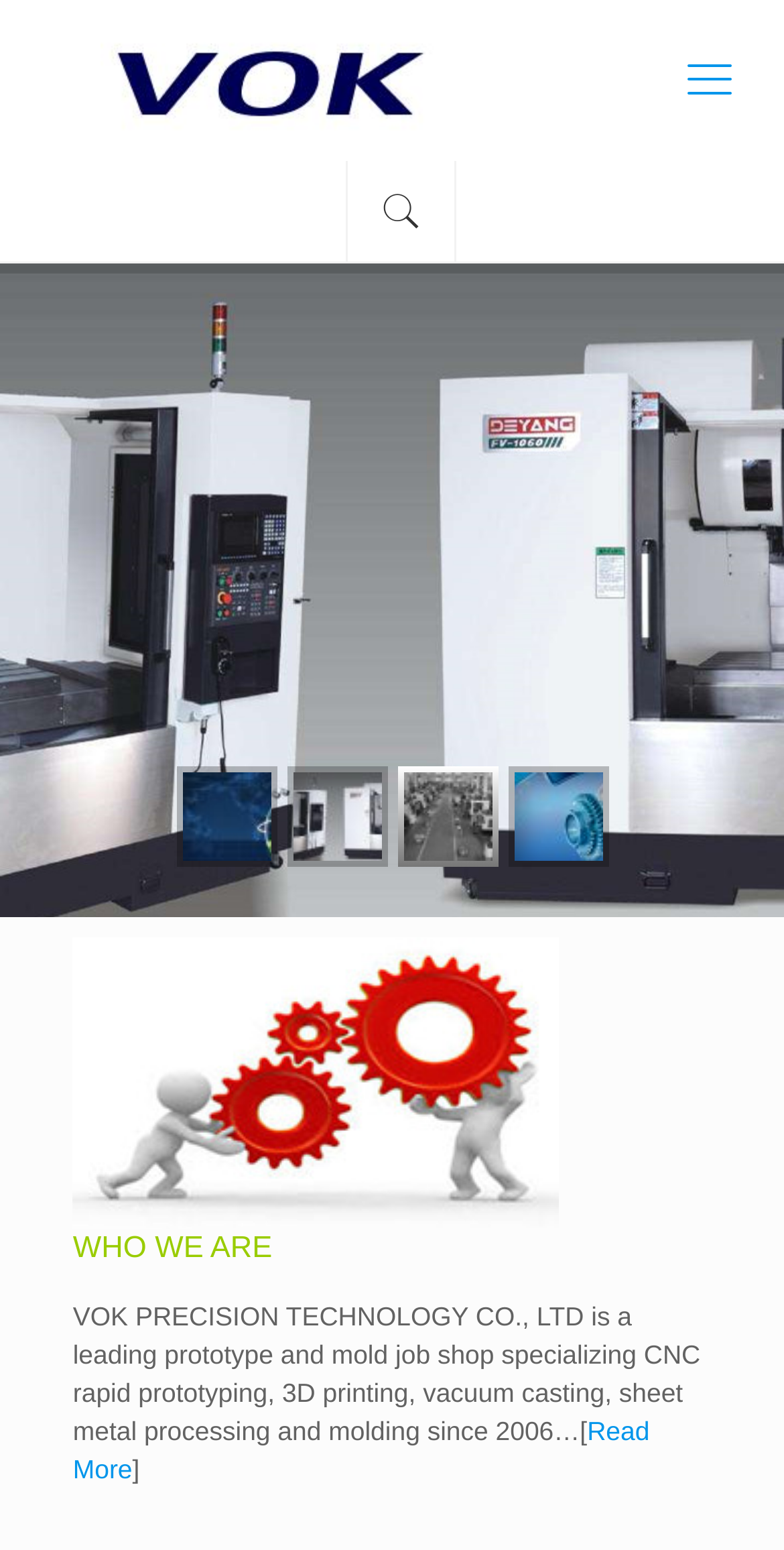How long has the company been in business?
Provide a detailed answer to the question, using the image to inform your response.

I found the year the company was established by reading the description of the company, which mentions 'since 2006'.